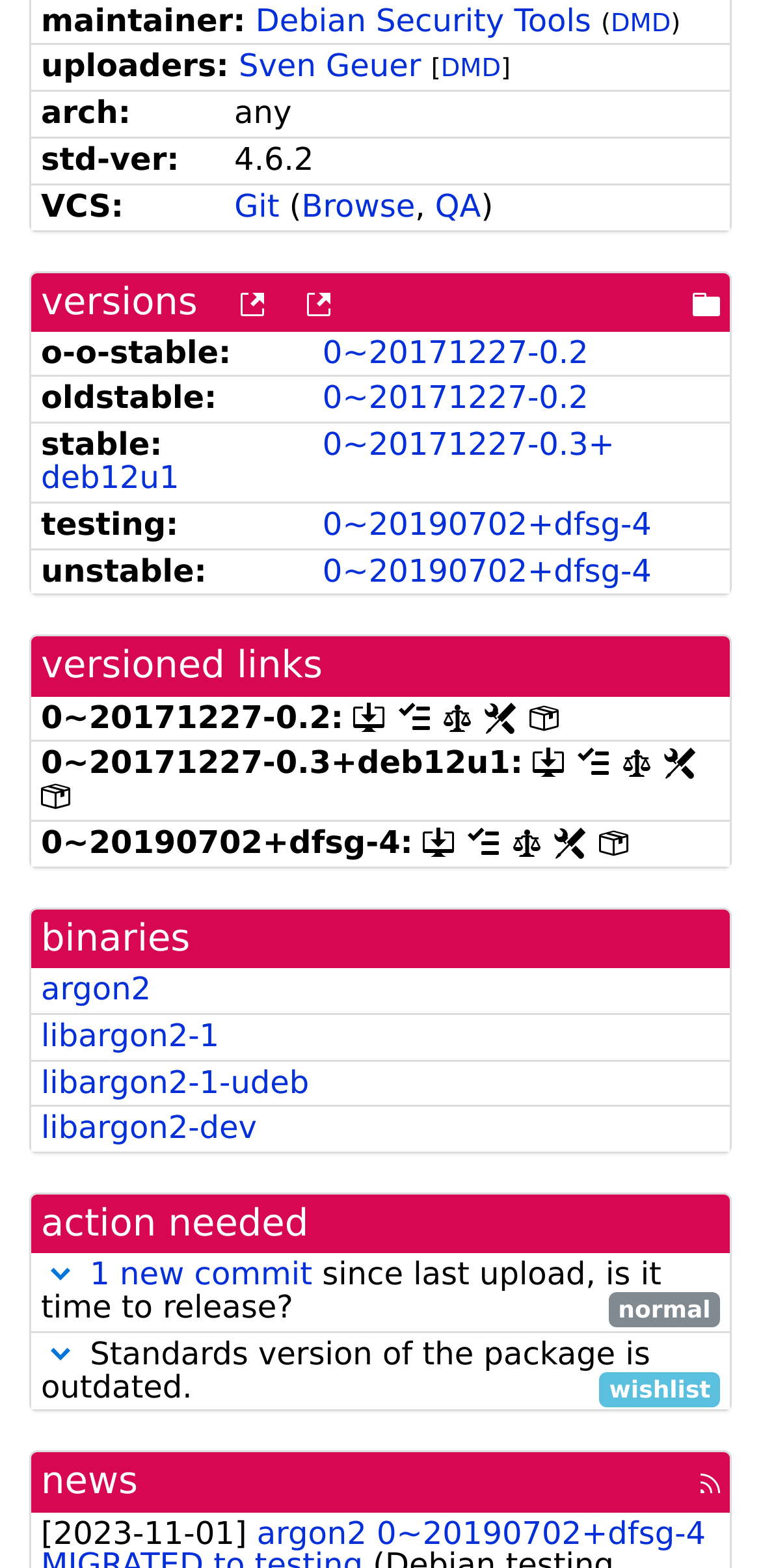Determine the bounding box coordinates for the UI element matching this description: "[rules]".

[0.637, 0.445, 0.678, 0.469]